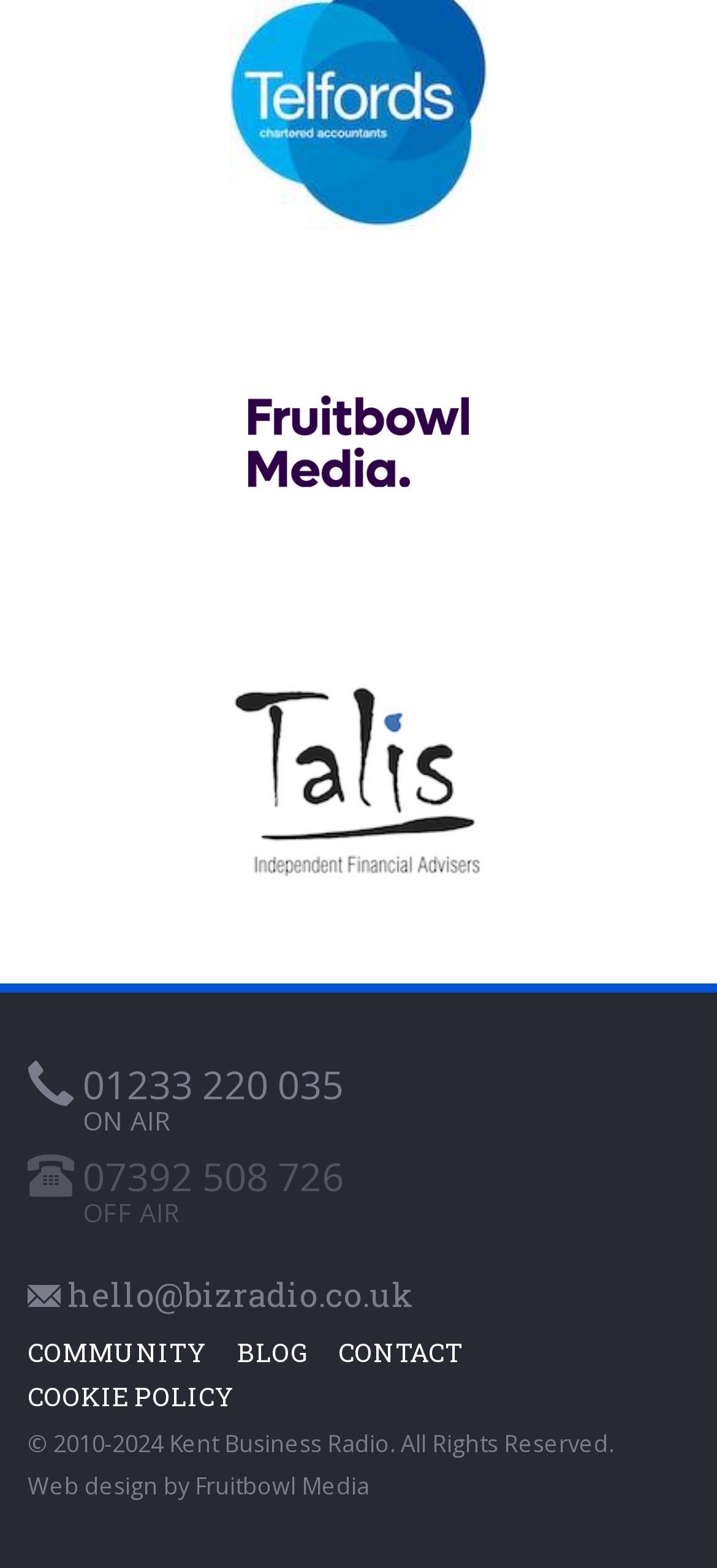What is the email address to contact?
Please give a well-detailed answer to the question.

I found the email address by looking at the heading element that contains the text '✉ hello@bizradio.co.uk', which is located at the bottom of the webpage.